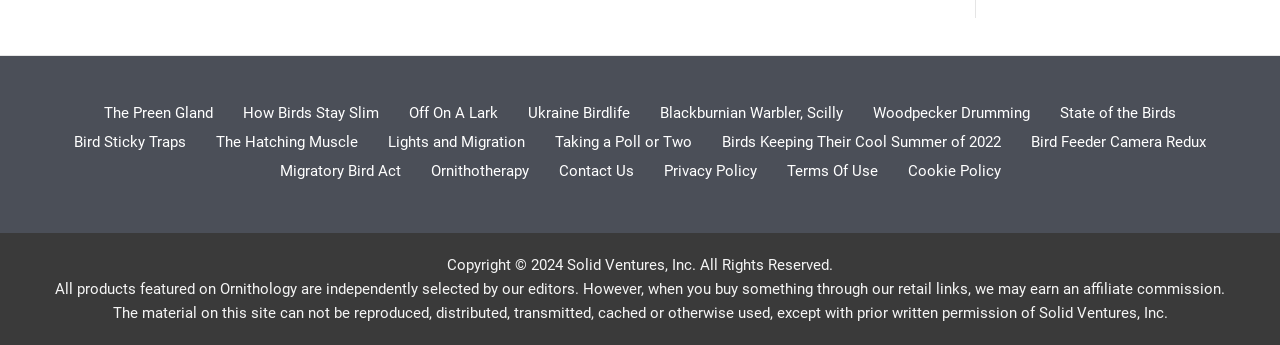Please identify the coordinates of the bounding box that should be clicked to fulfill this instruction: "Read about Ornithotherapy".

[0.325, 0.461, 0.425, 0.545]